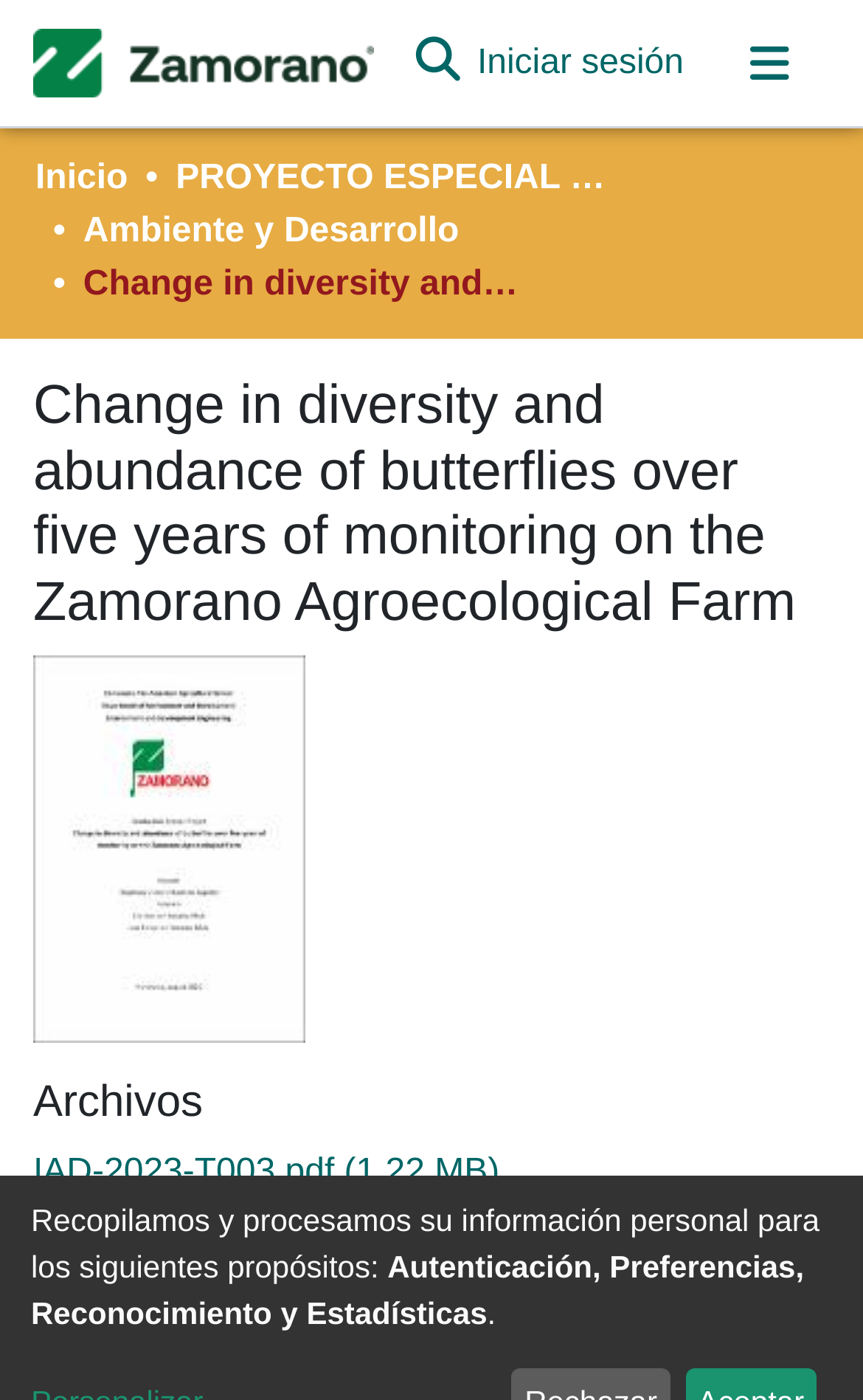Respond with a single word or phrase to the following question: What is the logo on the top left corner?

Logotipo del repositorio